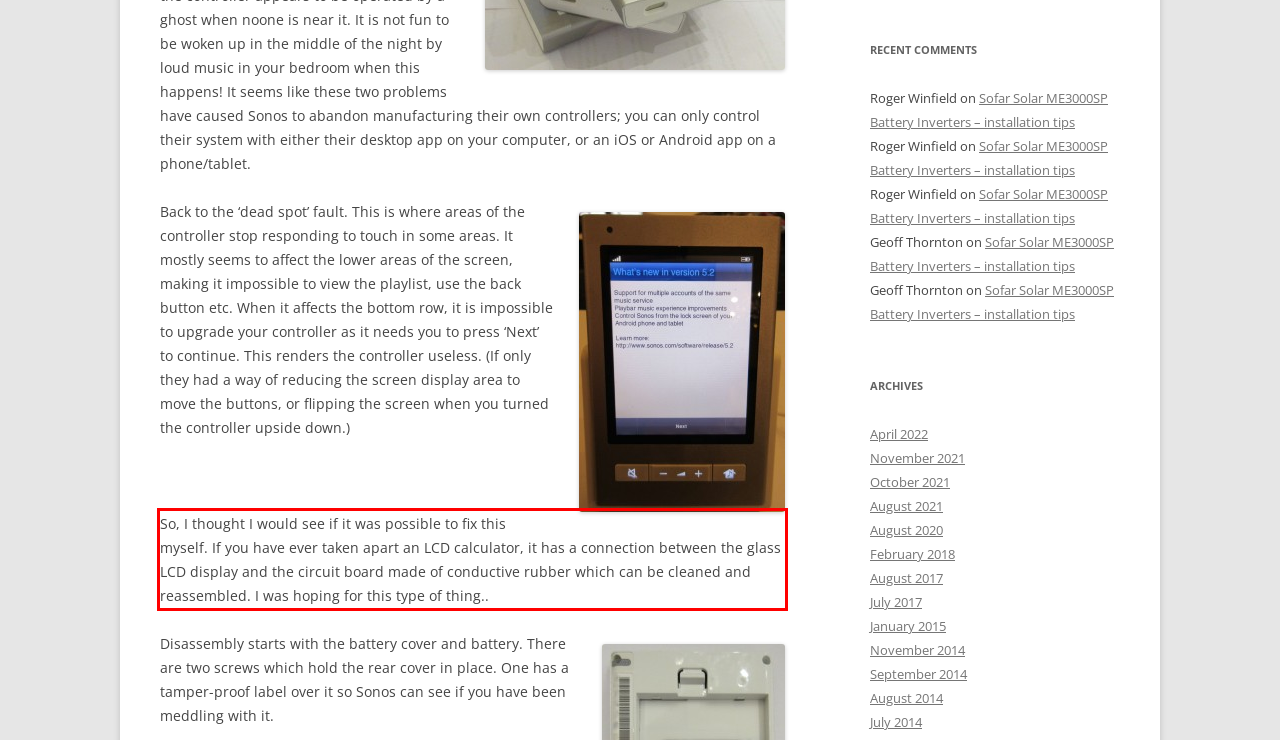Given the screenshot of a webpage, identify the red rectangle bounding box and recognize the text content inside it, generating the extracted text.

So, I thought I would see if it was possible to fix this myself. If you have ever taken apart an LCD calculator, it has a connection between the glass LCD display and the circuit board made of conductive rubber which can be cleaned and reassembled. I was hoping for this type of thing..